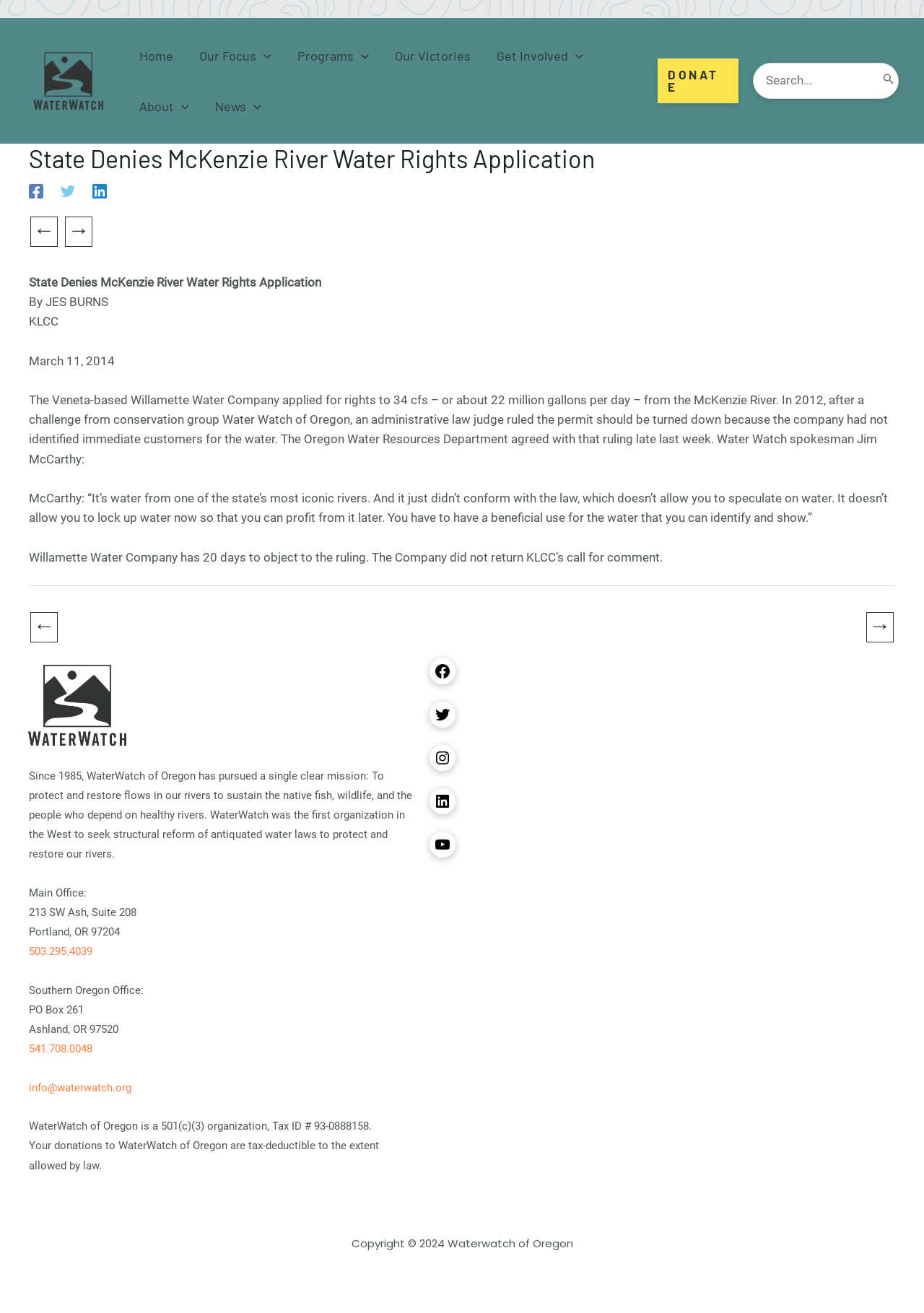Offer an extensive depiction of the webpage and its key elements.

This webpage is about WaterWatch of Oregon, a non-profit organization that aims to protect and restore flows in rivers to sustain native fish, wildlife, and people. At the top, there is a navigation menu with links to "Home", "Our Focus", "Programs", "Our Victories", "Get Involved", "About", and "News". Below the navigation menu, there is a search bar with a search button.

The main content of the webpage is an article titled "State Denies McKenzie River Water Rights Application" by JES BURNS, KLCC, dated March 11, 2014. The article discusses the denial of a water rights application by the Veneta-based Willamette Water Company, which had applied for rights to 34 cfs of water from the McKenzie River. The article quotes Water Watch spokesman Jim McCarthy, who explains that the company's application did not conform to the law, which does not allow speculation on water.

Below the article, there are links to navigate to previous and next posts. At the bottom of the webpage, there is a footer section with a complementary widget that contains an image, a description of WaterWatch of Oregon's mission, and contact information for the organization's main office and southern Oregon office. There are also links to the organization's social media profiles and a copyright notice.